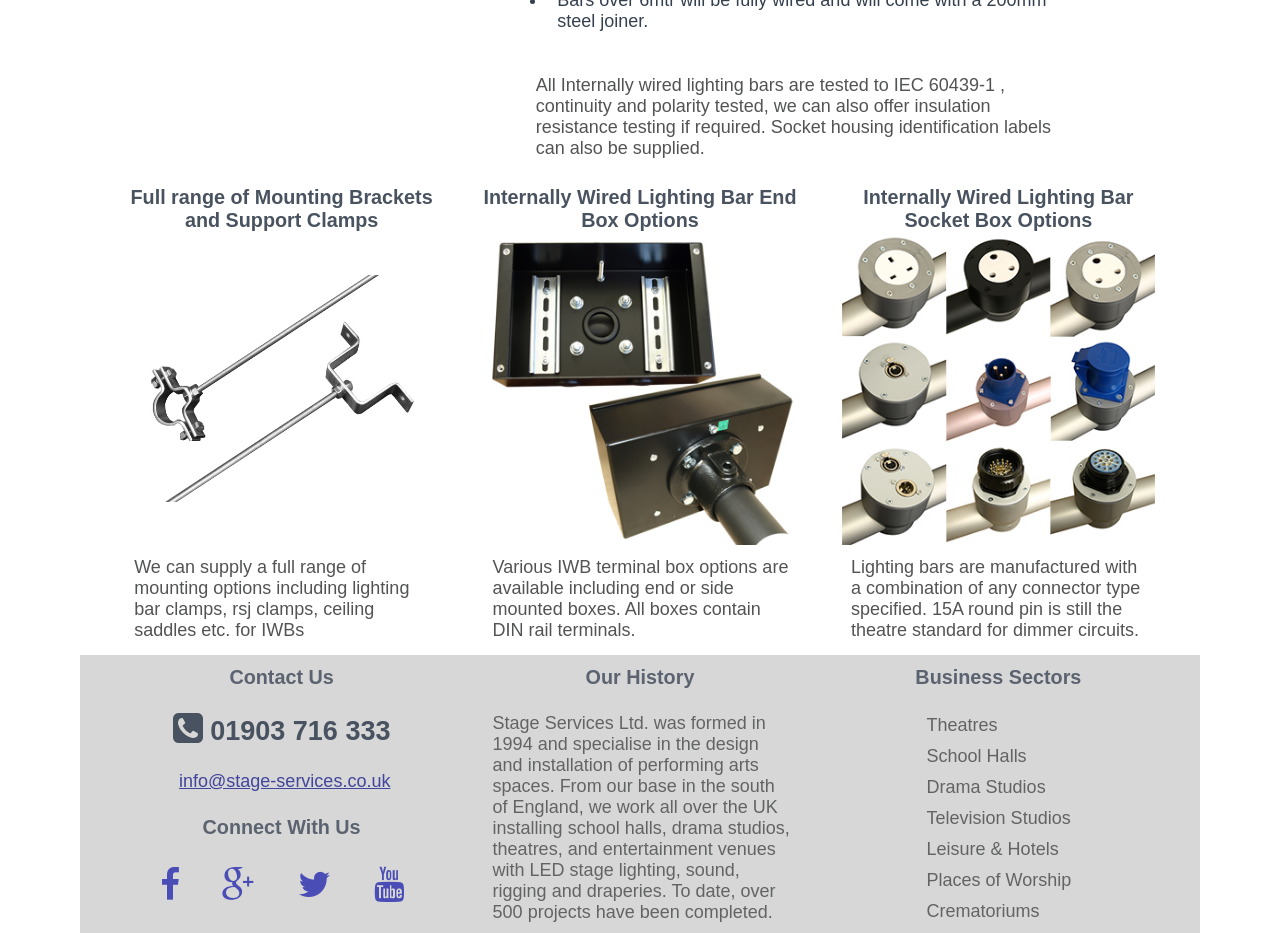Answer the question with a single word or phrase: 
How many projects have been completed by Stage Services Ltd.?

over 500